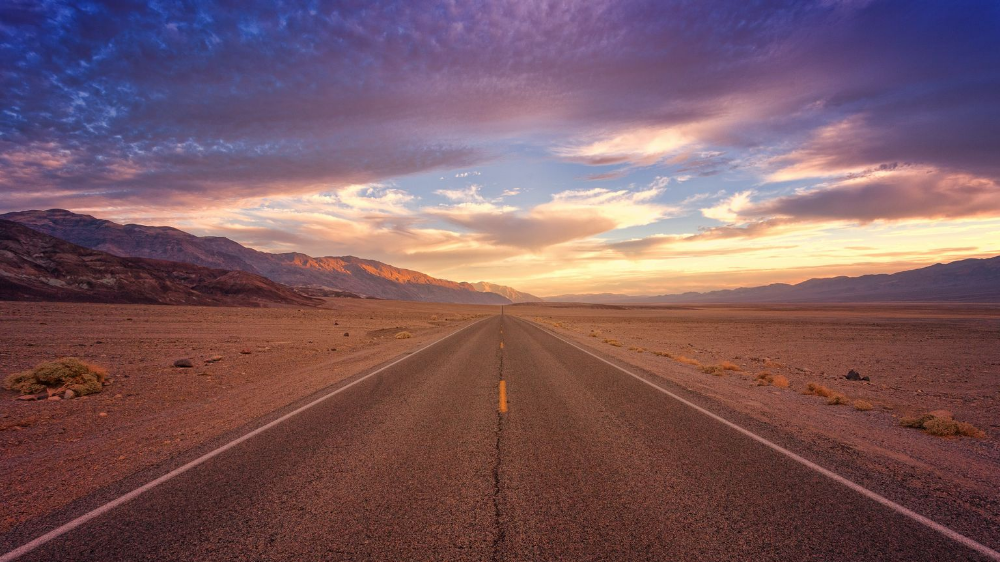What type of landscape is shown?
Answer the question with a detailed explanation, including all necessary information.

The barren terrain with sparse vegetation in the foreground and the rugged mountains in the background indicate that the landscape is arid, which is a type of landscape that is dry and receives very little rainfall.